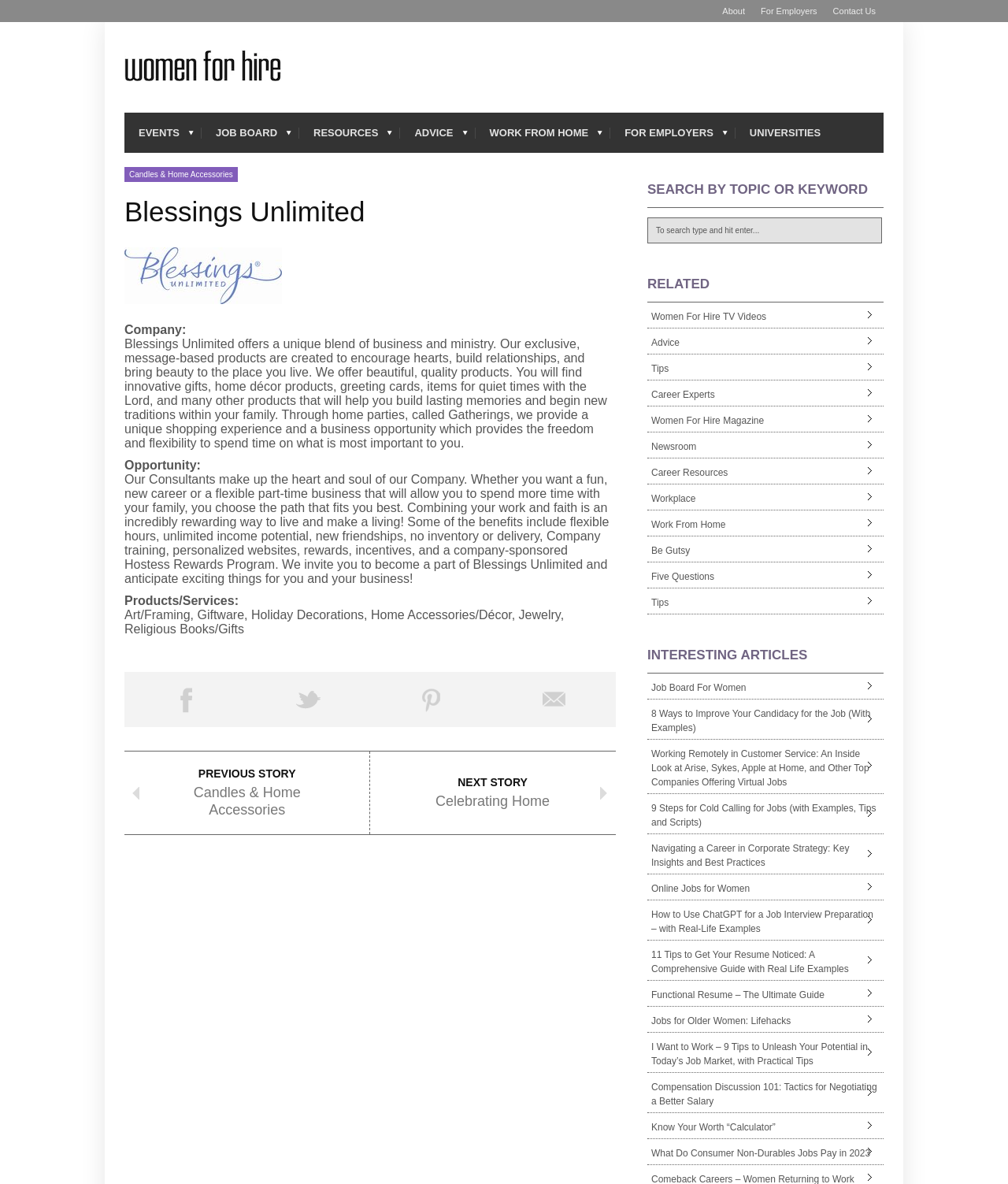Specify the bounding box coordinates of the area that needs to be clicked to achieve the following instruction: "Click on 'About'".

[0.709, 0.0, 0.747, 0.019]